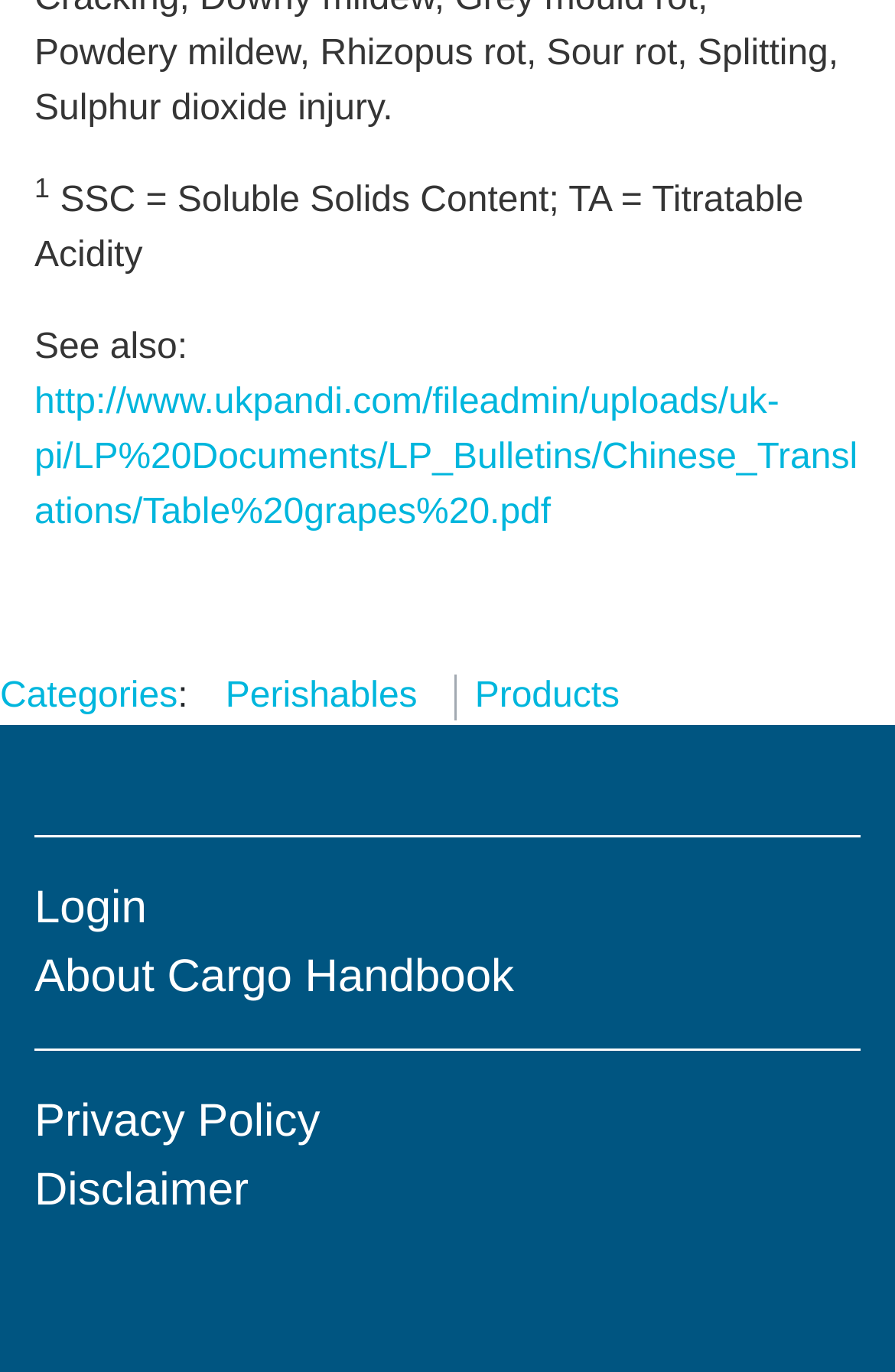What is the last link in the list of links?
Answer with a single word or phrase by referring to the visual content.

Disclaimer